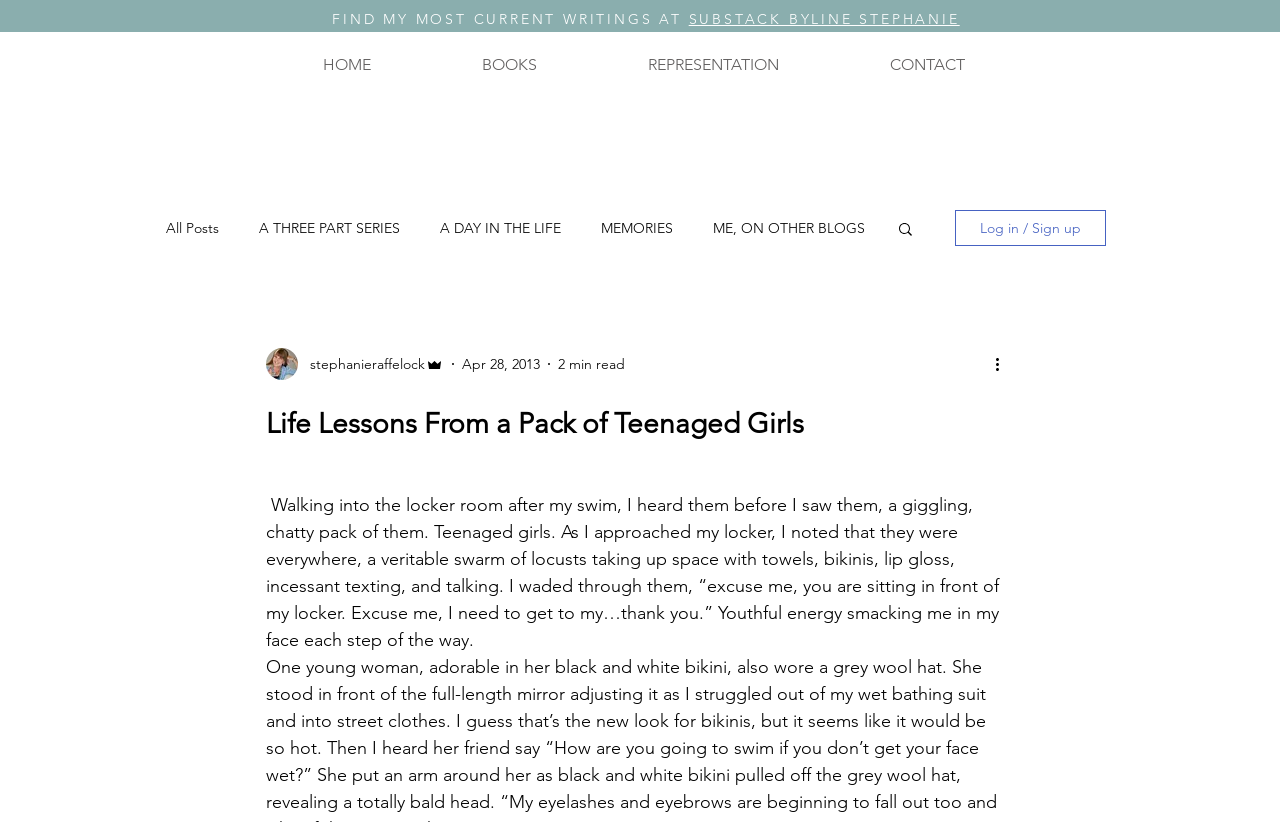Please locate the bounding box coordinates of the element that needs to be clicked to achieve the following instruction: "Log in or sign up". The coordinates should be four float numbers between 0 and 1, i.e., [left, top, right, bottom].

[0.746, 0.255, 0.864, 0.299]